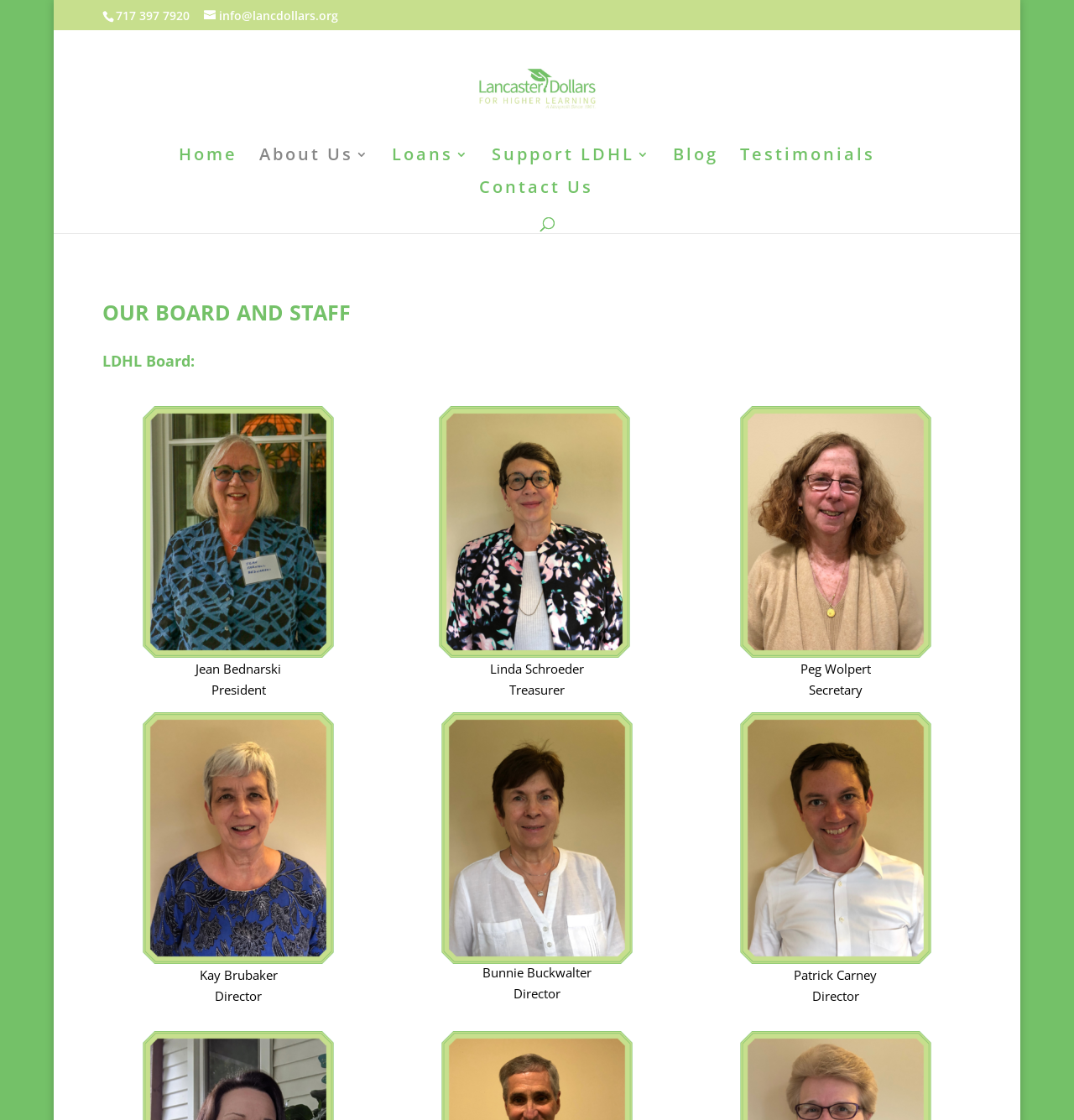Provide the bounding box for the UI element matching this description: "About Us".

[0.241, 0.133, 0.345, 0.162]